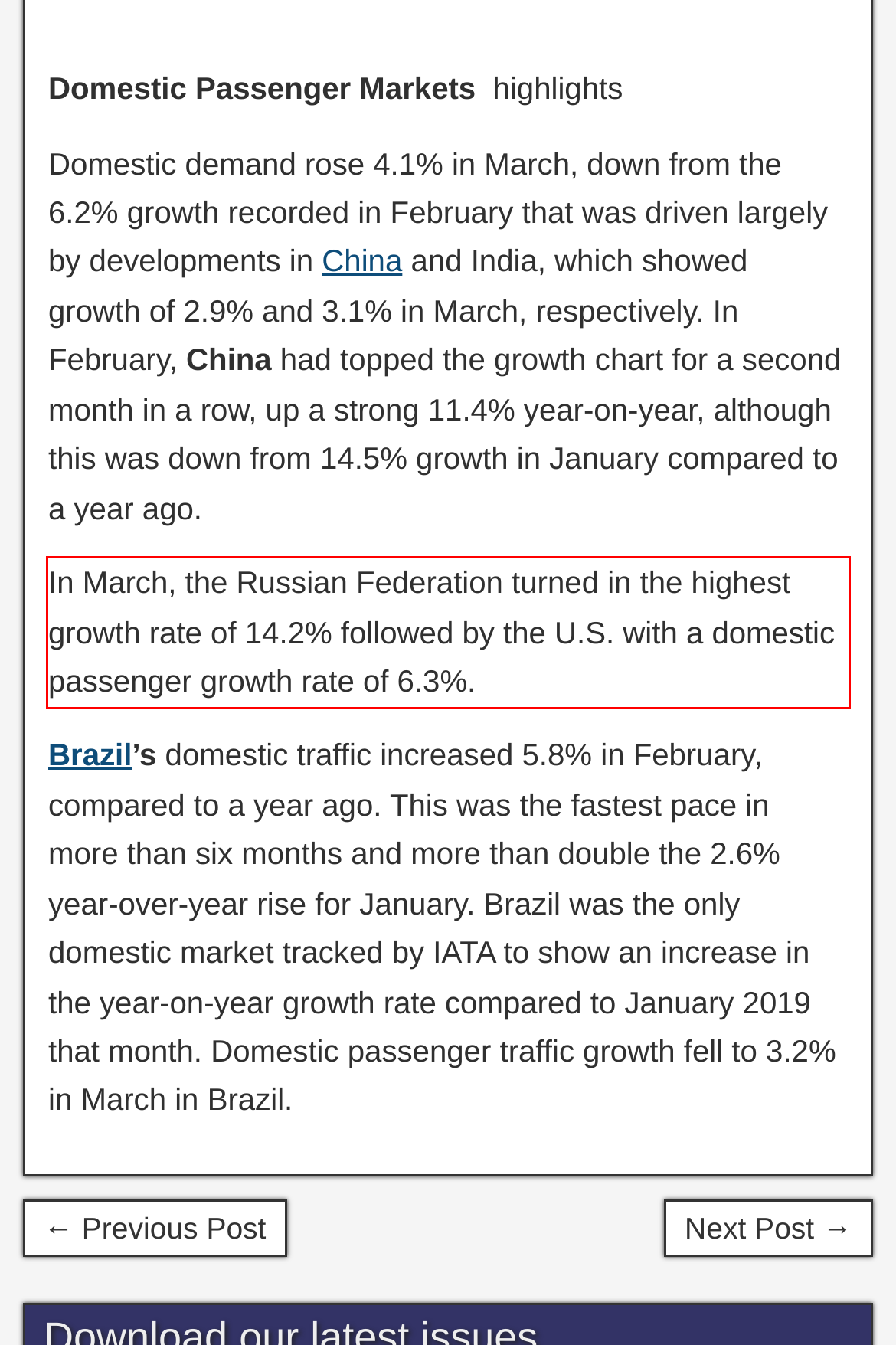In the given screenshot, locate the red bounding box and extract the text content from within it.

In March, the Russian Federation turned in the highest growth rate of 14.2% followed by the U.S. with a domestic passenger growth rate of 6.3%.